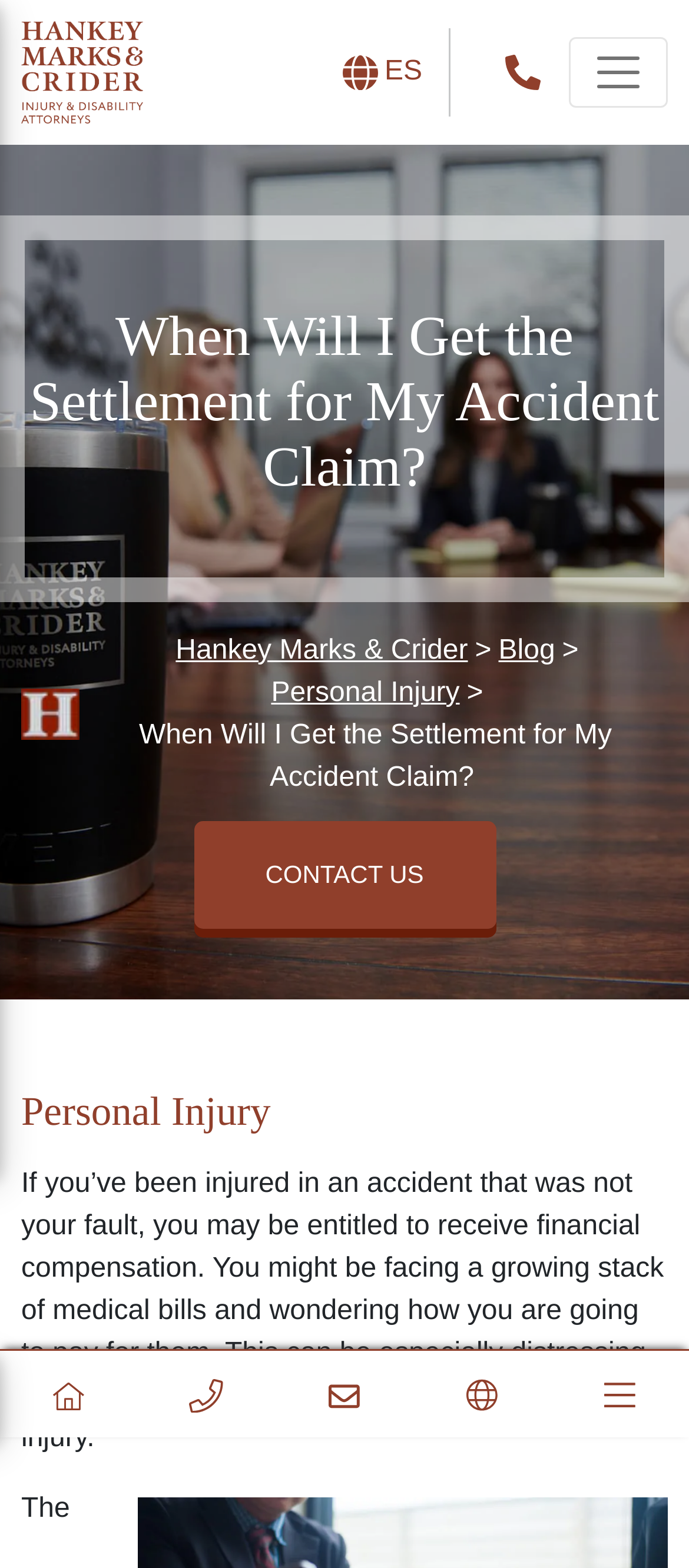Extract the main heading text from the webpage.

When Will I Get the Settlement for My Accident Claim?